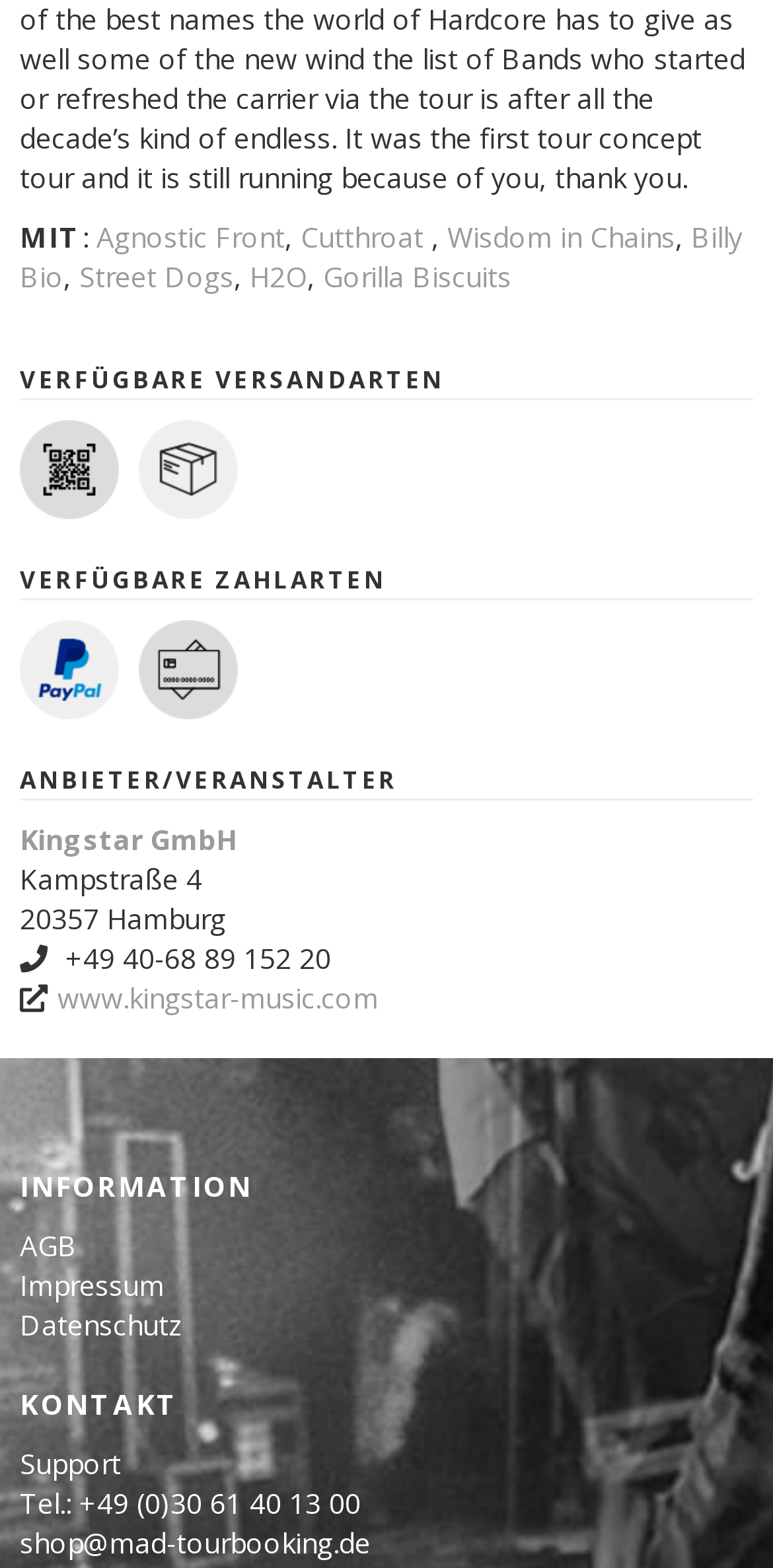What is the phone number of the support?
Using the image, provide a concise answer in one word or a short phrase.

+49 40-68 89 152 20